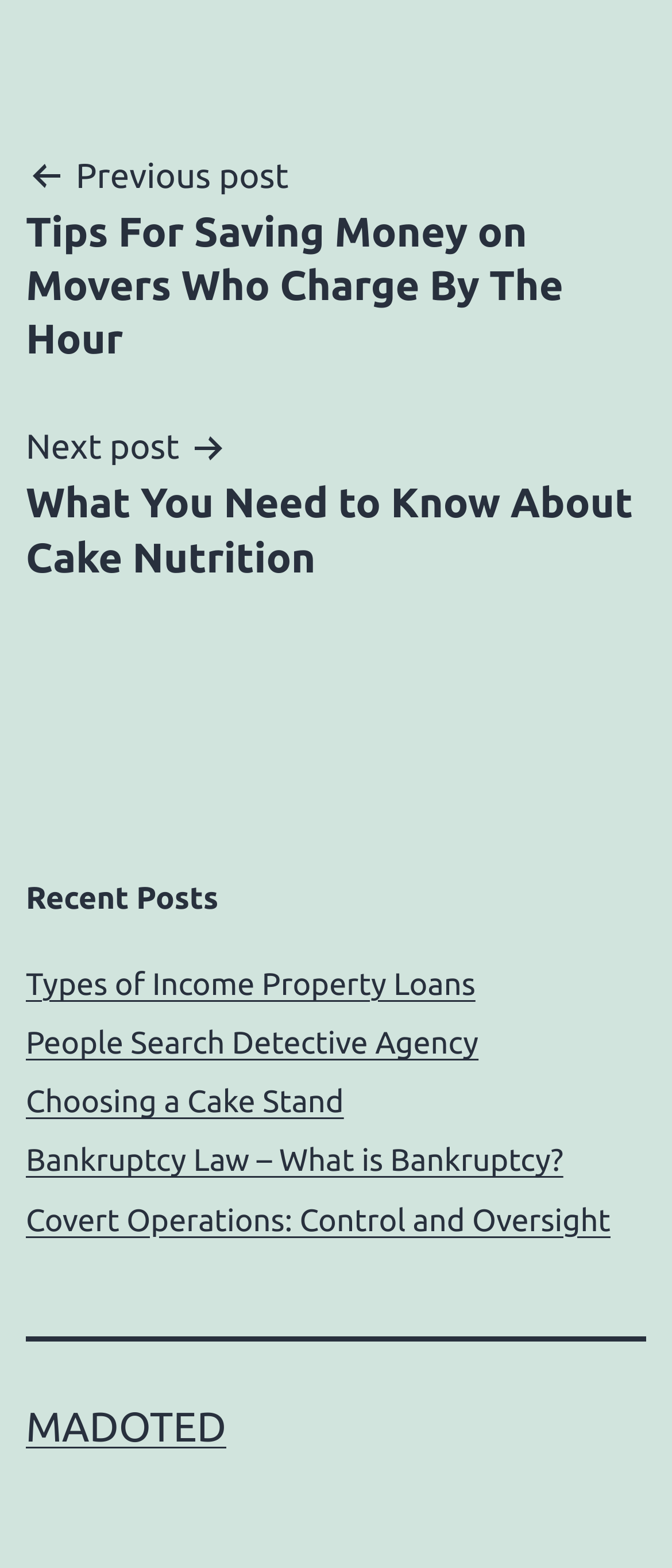Identify the bounding box coordinates necessary to click and complete the given instruction: "Read Privacy Policy".

None